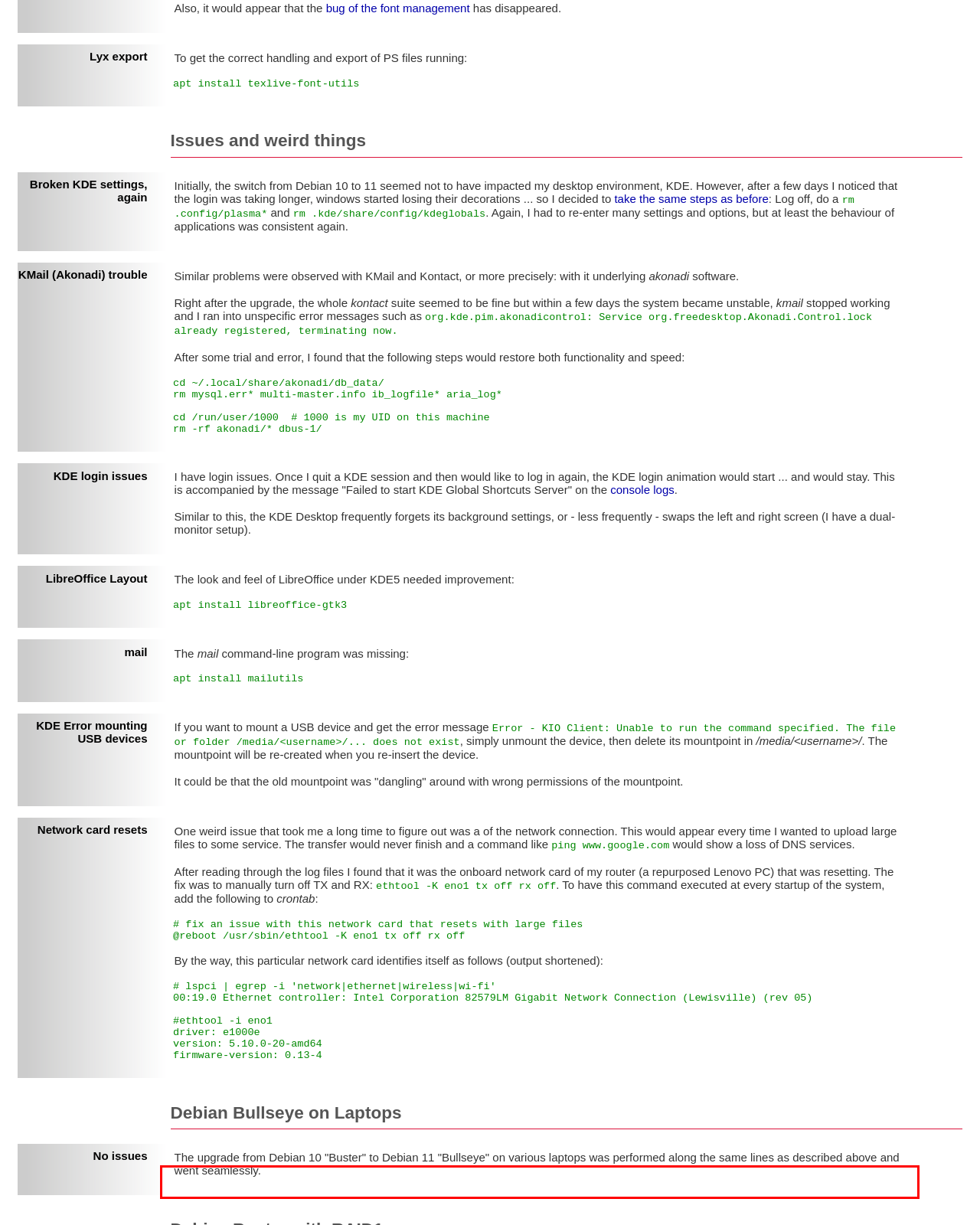Please perform OCR on the text within the red rectangle in the webpage screenshot and return the text content.

The upgrade from Debian 10 "Buster" to Debian 11 "Bullseye" on various laptops was performed along the same lines as described above and went seamlessly.